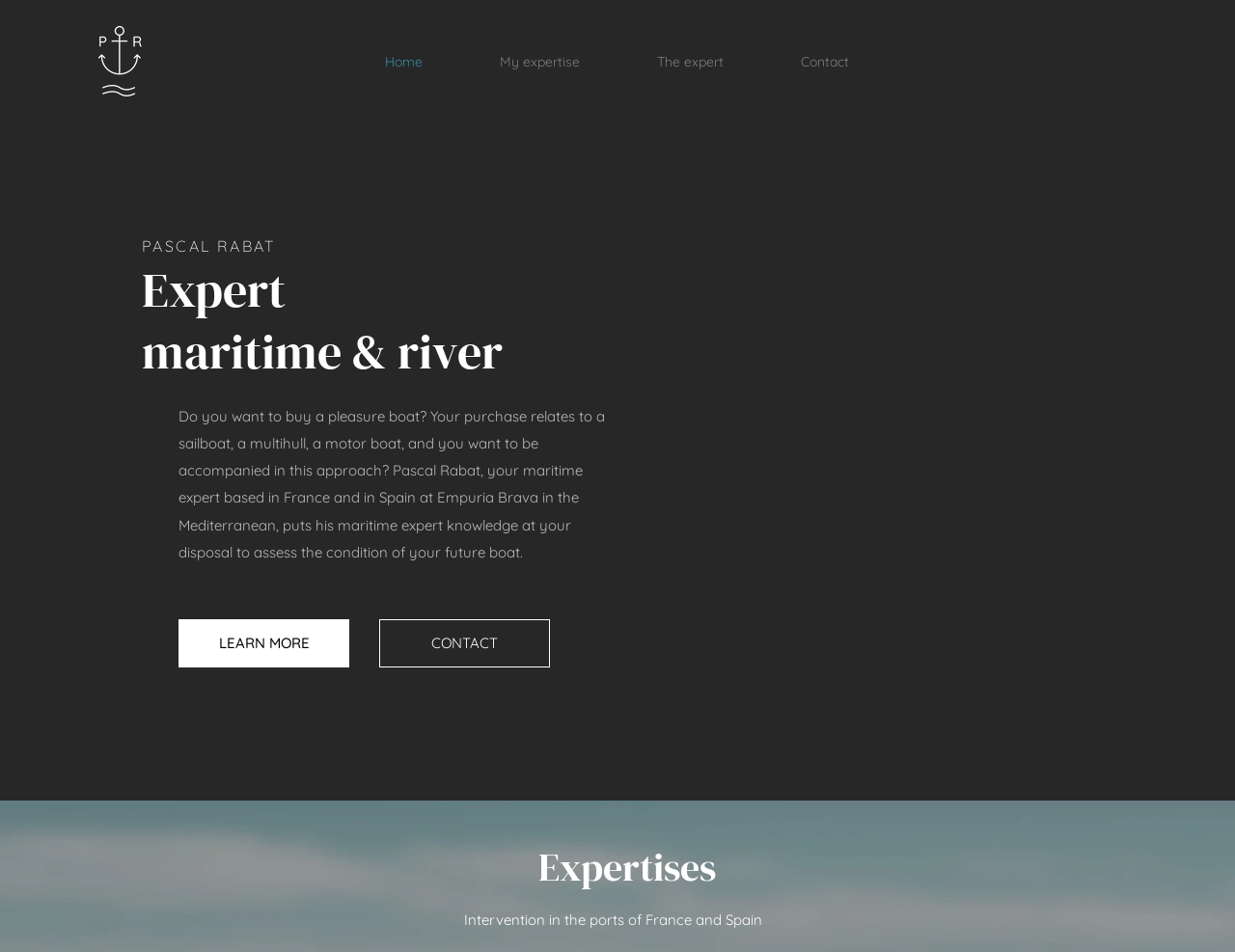What is the name of the maritime expert?
Please interpret the details in the image and answer the question thoroughly.

The name of the maritime expert can be found in the StaticText element with the text 'PASCAL RABAT' located at [0.115, 0.248, 0.224, 0.268].